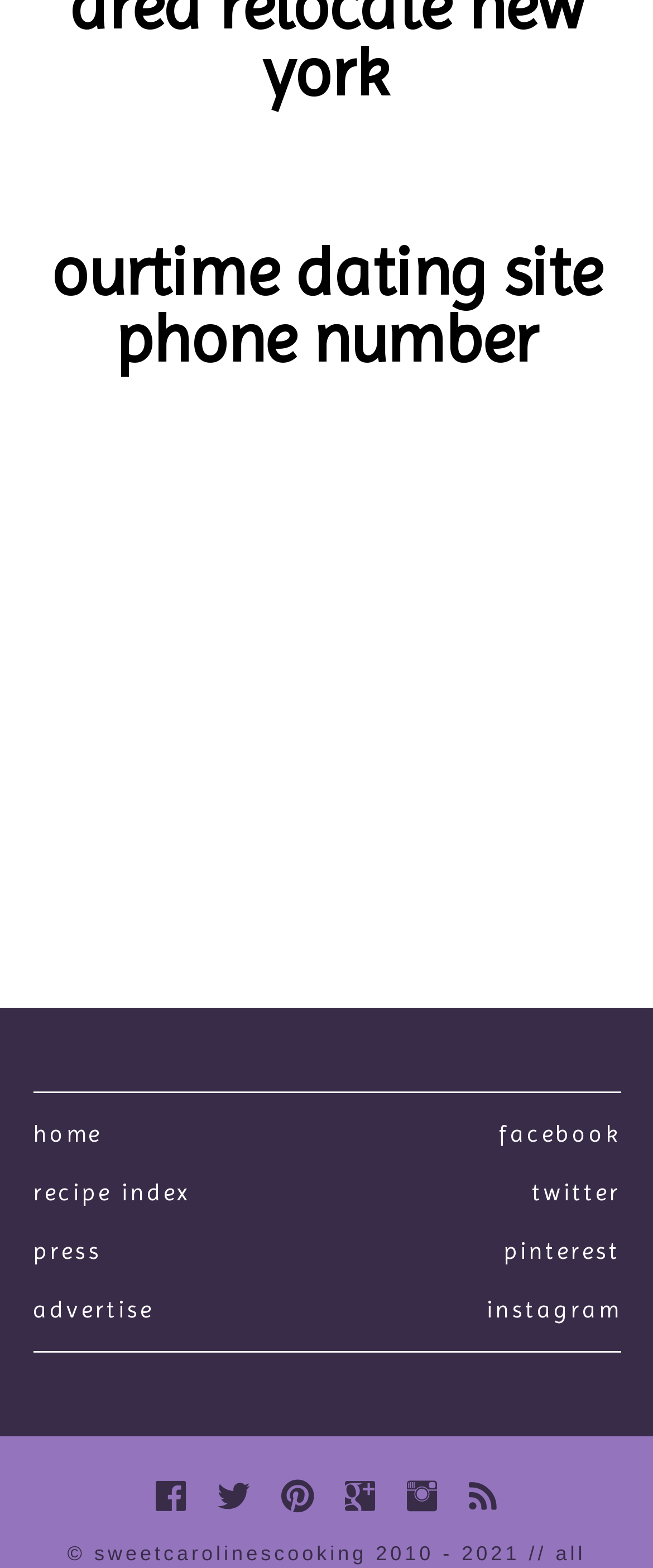Look at the image and give a detailed response to the following question: What is the purpose of the website?

The website appears to be a dating site based on the link 'ourtime dating site phone number' and the presence of social media links, suggesting that the website is related to online dating.